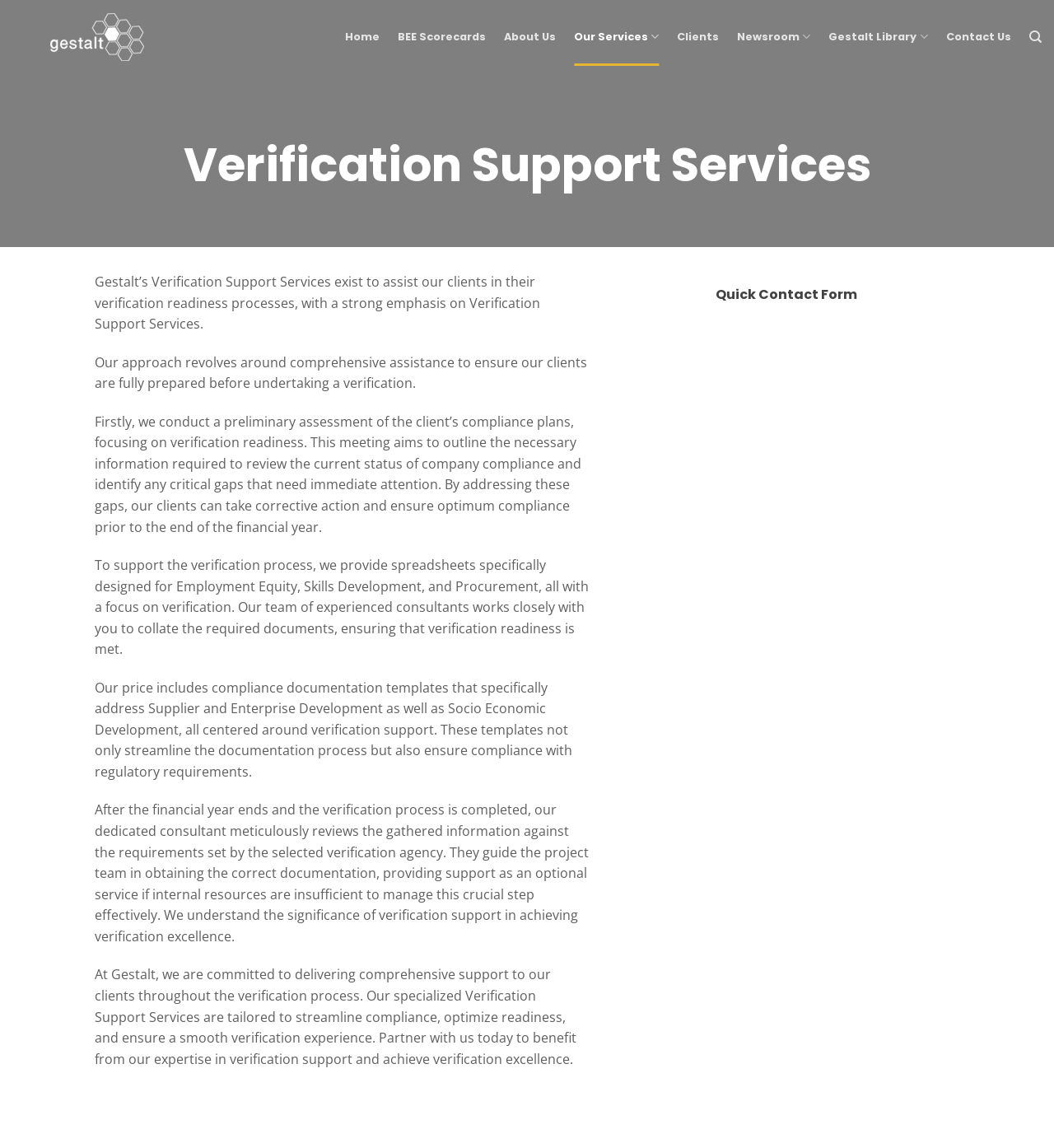Determine the bounding box coordinates for the area you should click to complete the following instruction: "Go to top of the page".

[0.953, 0.884, 0.983, 0.912]